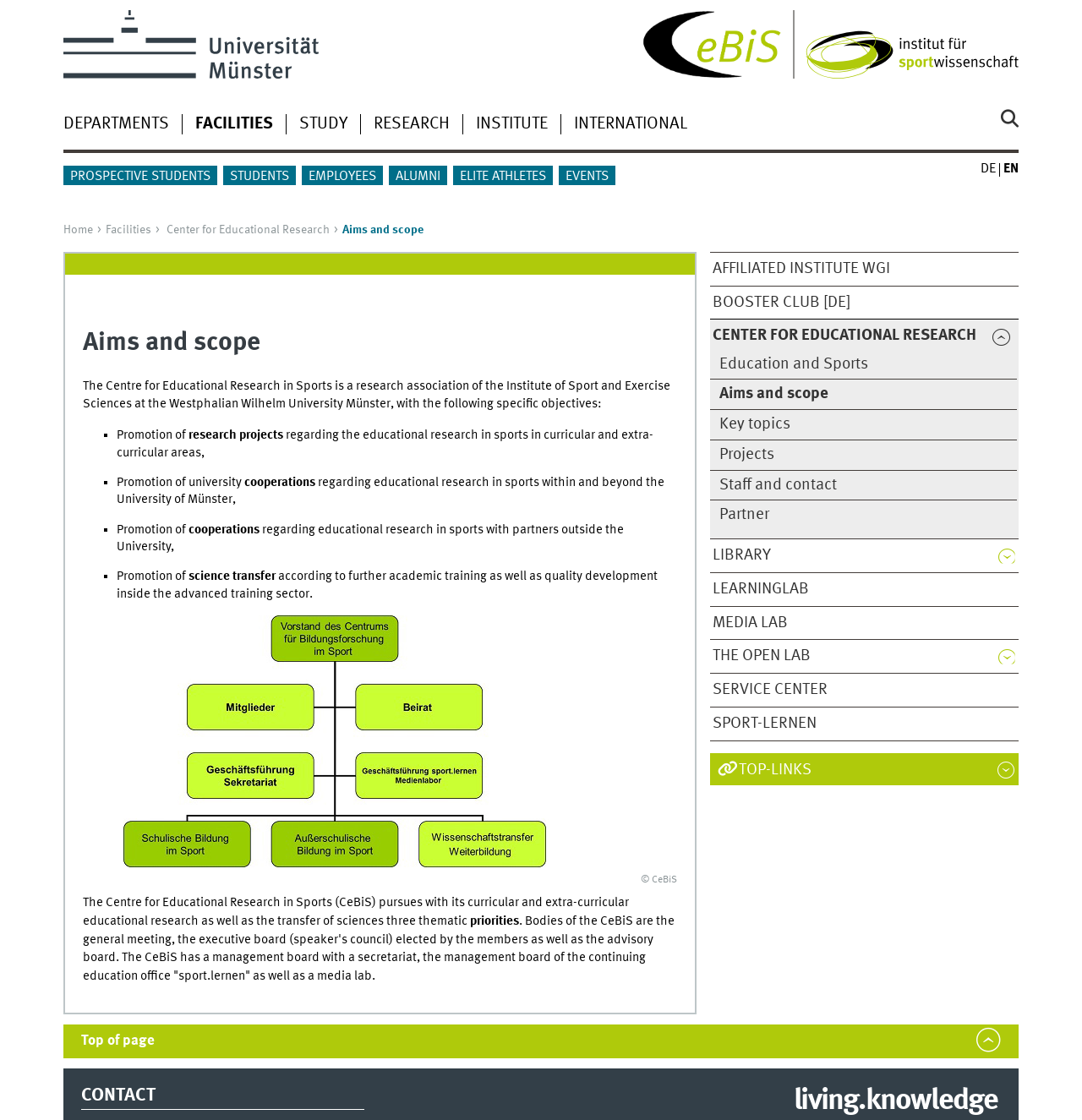Provide the bounding box for the UI element matching this description: "Center for Educational Research".

[0.151, 0.2, 0.316, 0.211]